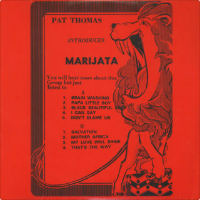Detail all significant aspects of the image you see.

The image features the album cover for "Pat Thomas Introduces Marijata," an influential work in the genre of African music. The background is predominantly red, highlighting a striking illustration of a lion, which symbolizes strength and pride. The title is prominently displayed at the center, emphasizing "MARIJATA," while the artist's name, "PAT THOMAS," is positioned above in a bold font. Below the title, there's a brief note inviting listeners to discover more about the group. The track list is detailed underneath, including songs such as "I CAN SAY" and "DON'T BLAME US," among others. This vibrant and artistic cover captures the essence of the album, reflecting its cultural significance and the dynamic sound of Marijata.